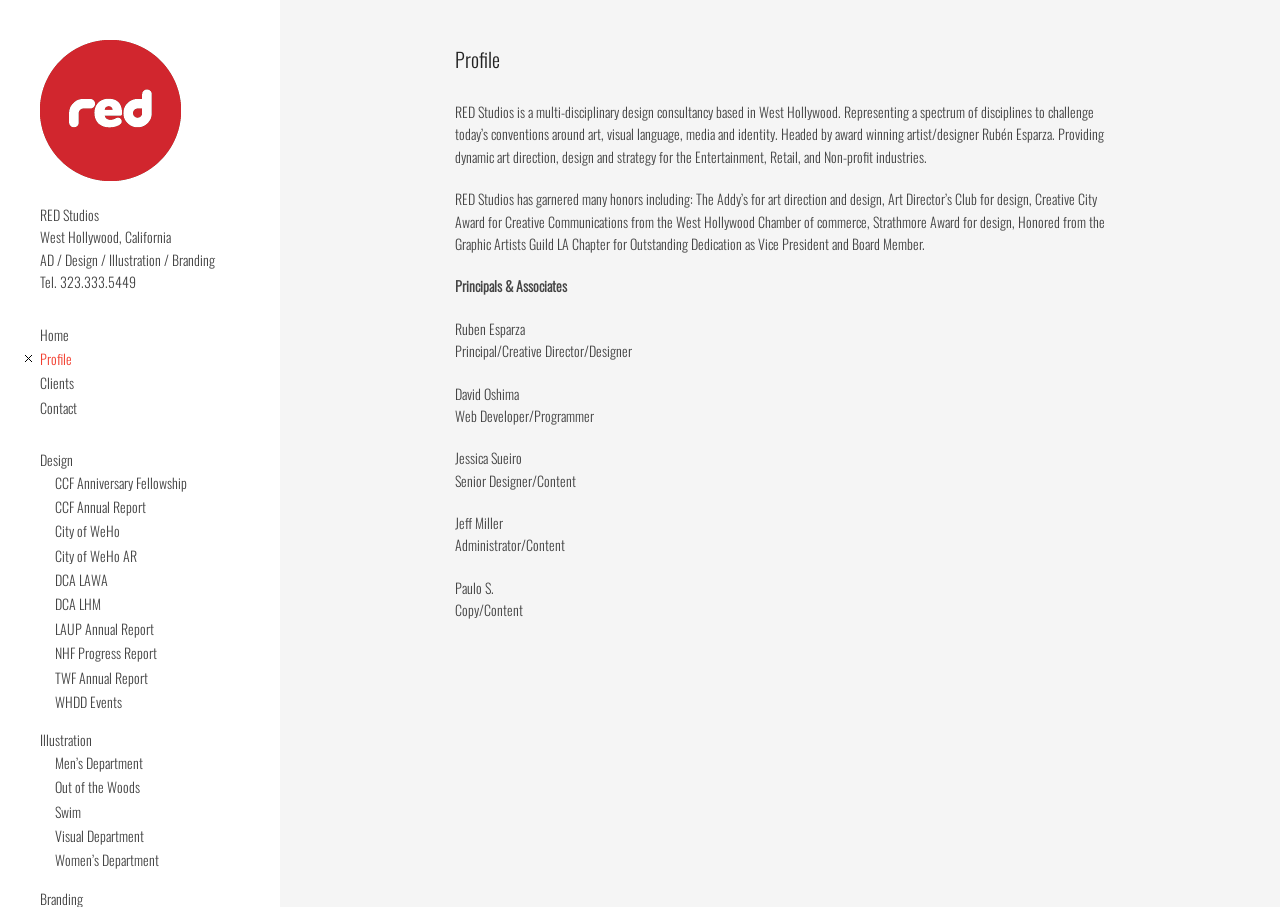What is the profession of Ruben Esparza?
Look at the image and construct a detailed response to the question.

I found the profession of Ruben Esparza by looking at the StaticText element with the text 'Principal/Creative Director/Designer' which is located below his name, Ruben Esparza, in the Principals & Associates section of the webpage.